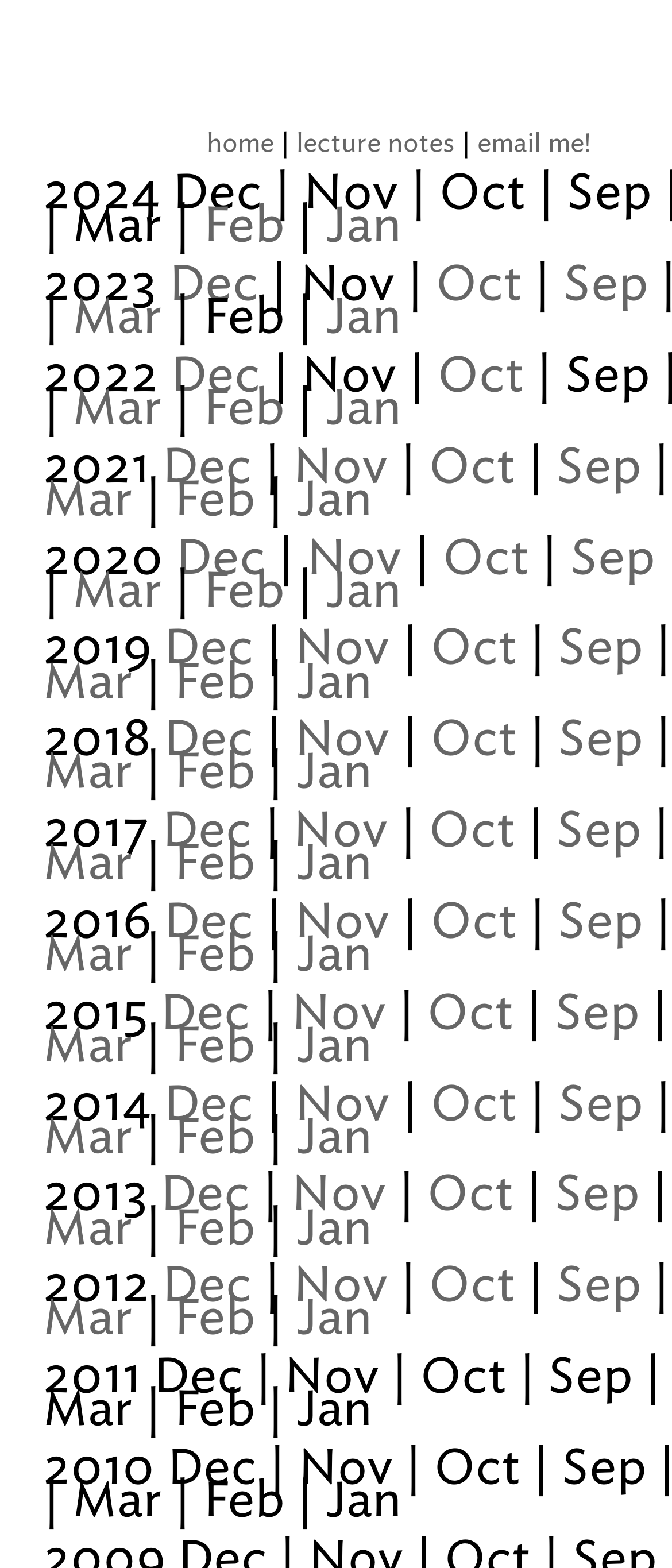What is the first link on the webpage?
Based on the image, provide a one-word or brief-phrase response.

home